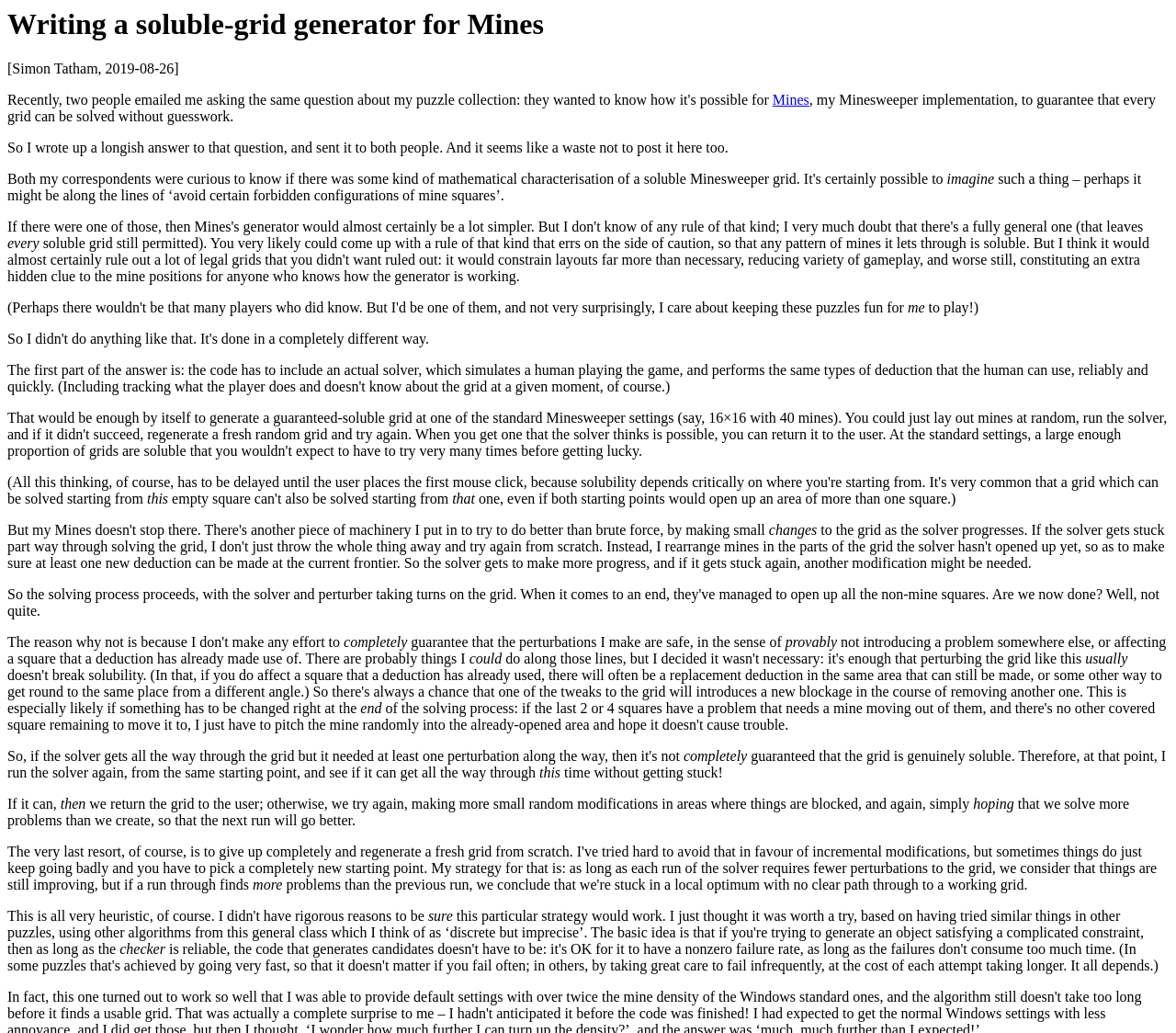Using the element description provided, determine the bounding box coordinates in the format (top-left x, top-left y, bottom-right x, bottom-right y). Ensure that all values are floating point numbers between 0 and 1. Element description: Mines

[0.657, 0.089, 0.688, 0.104]